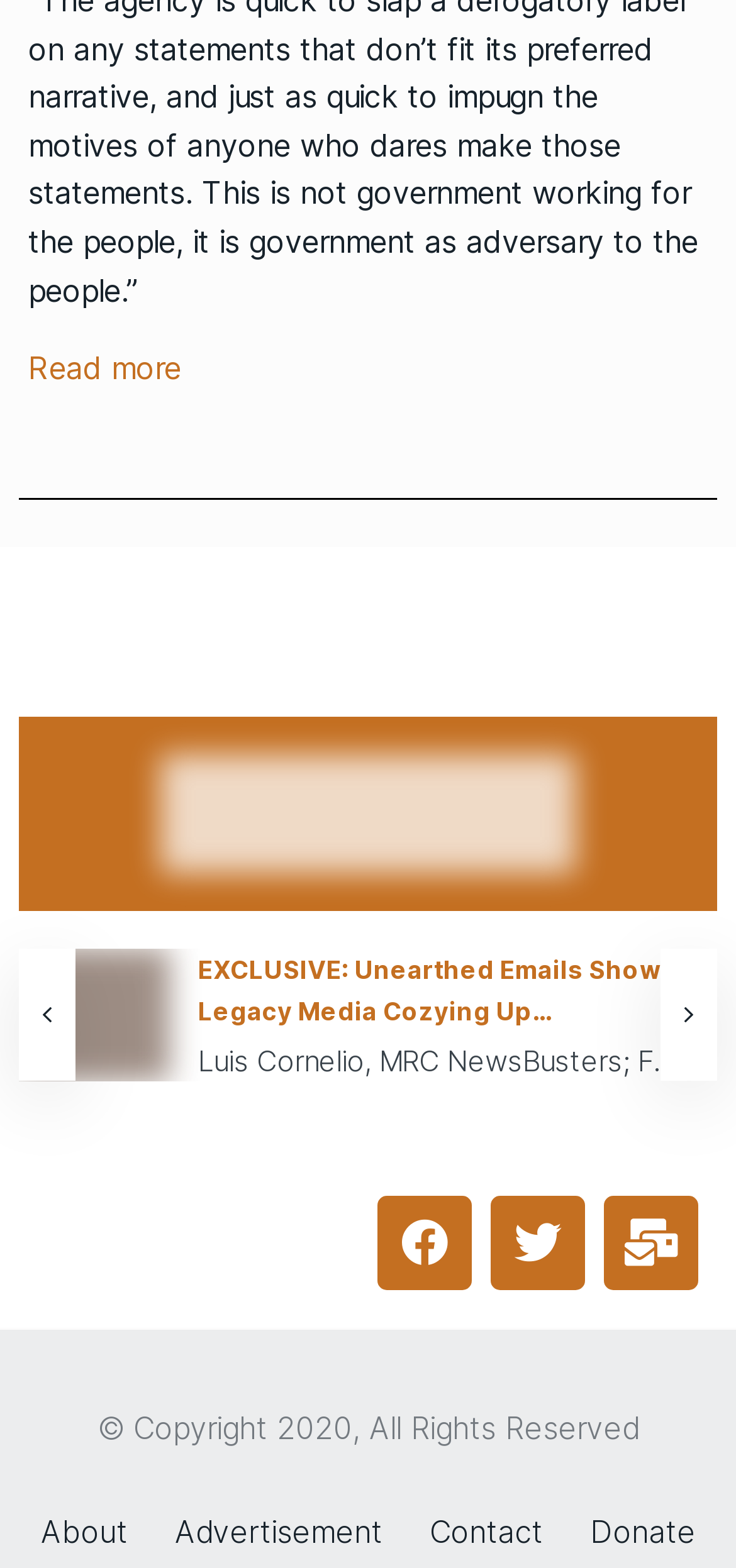Provide a short, one-word or phrase answer to the question below:
What is the title of the first article?

EXCLUSIVE: Unearthed Emails Show Legacy Media Cozying Up to Disgraced Censorship Group